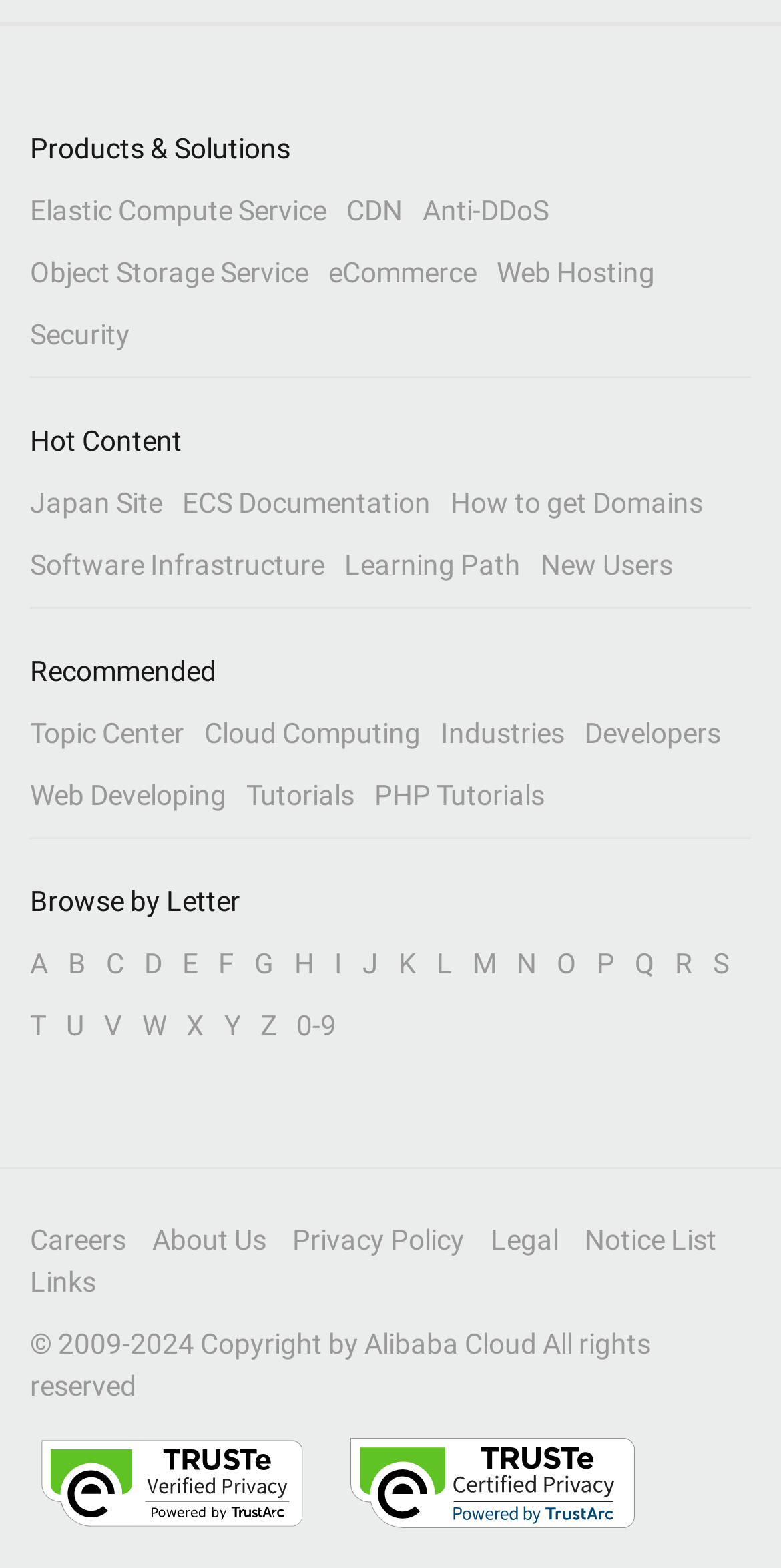Determine the bounding box coordinates of the clickable element to complete this instruction: "Click on Elastic Compute Service". Provide the coordinates in the format of four float numbers between 0 and 1, [left, top, right, bottom].

[0.038, 0.123, 0.418, 0.144]